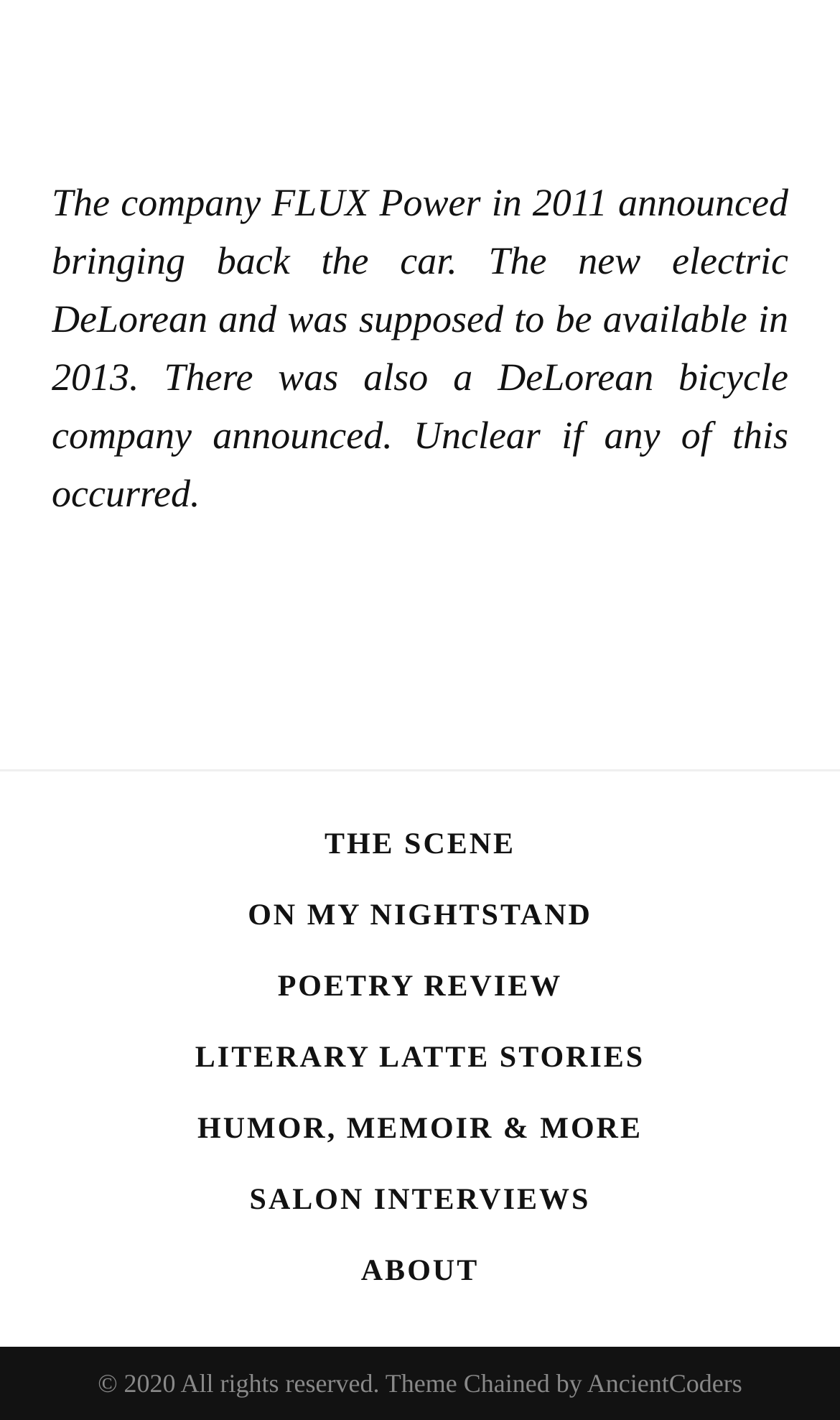Locate the coordinates of the bounding box for the clickable region that fulfills this instruction: "check ABOUT".

[0.43, 0.88, 0.57, 0.912]